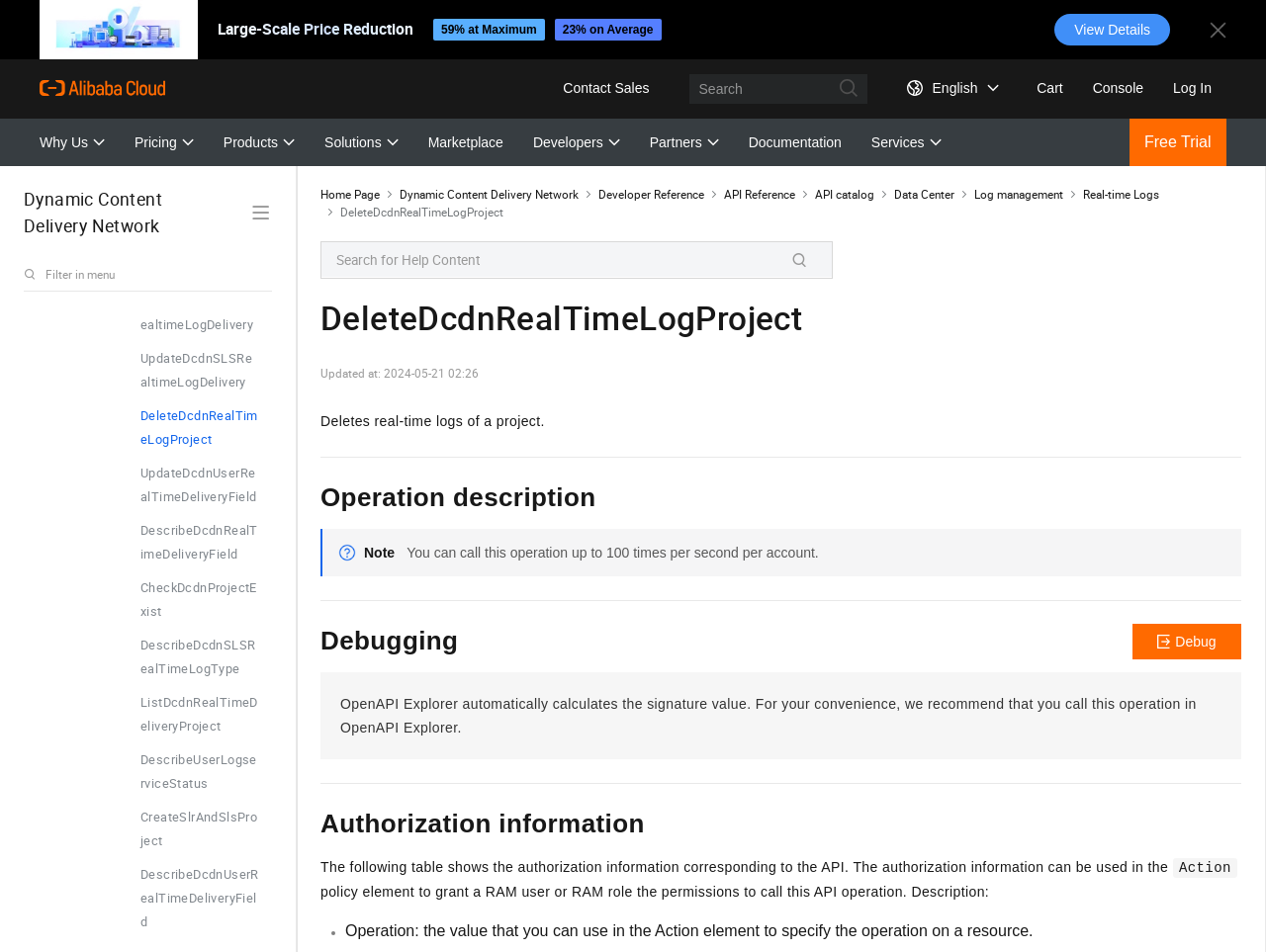Generate a thorough caption detailing the webpage content.

The webpage is a documentation page for the "DeleteDcdnRealTimeLogProject" operation in the Alibaba Cloud Documentation Center. At the top, there is a navigation bar with links to various sections, including "Large-Scale Price Reduction", "Alibaba Cloud", "Contact Sales", and "Cart". Below the navigation bar, there is a search box and a series of links to different sections, including "Why Us", "Pricing", "Products", and "Documentation".

The main content of the page is divided into several sections. The first section is a brief introduction to the "DeleteDcdnRealTimeLogProject" operation, which deletes real-time logs of a project. Below this introduction, there is a section titled "Operation description" that provides more details about the operation.

The next section is titled "Debugging" and provides information on how to debug the operation. This section includes a link to OpenAPI Explorer, which automatically calculates the signature value for the operation.

Following the debugging section, there is a section titled "Authorization information" that provides information on the authorization required to call the API operation. This section includes a table that shows the authorization information corresponding to the API.

Throughout the page, there are various links to related API operations, such as "CreateDcdnSLSRealTimeLogDelivery" and "DescribeDcdnSLSRealtimeLogDelivery". There are also links to other sections of the documentation, such as "Home Page", "Developer Reference", and "API Reference".

At the bottom of the page, there is a link to "Debug" with an accompanying image.